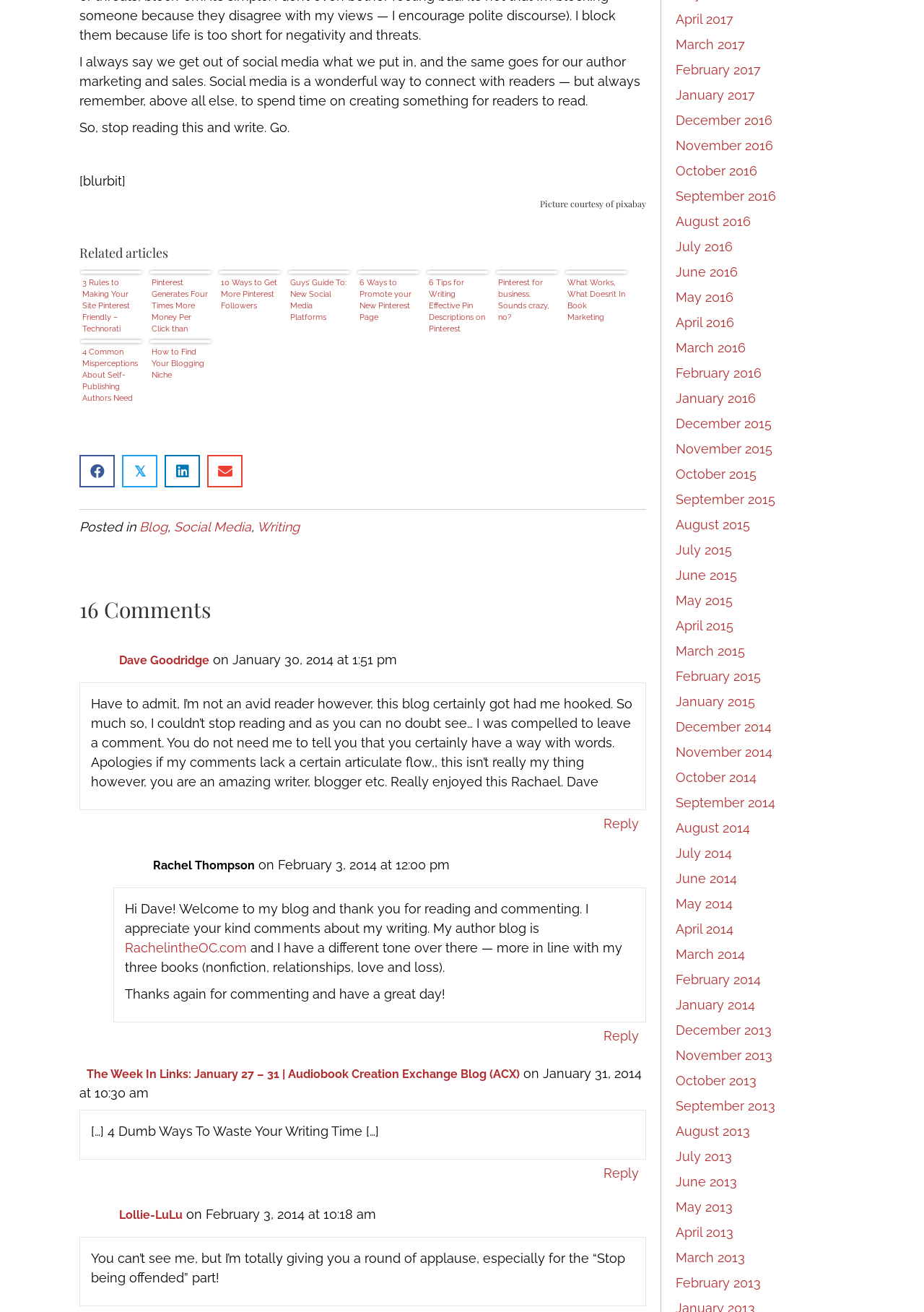Please locate the bounding box coordinates of the element that should be clicked to complete the given instruction: "View related articles".

[0.086, 0.184, 0.699, 0.198]